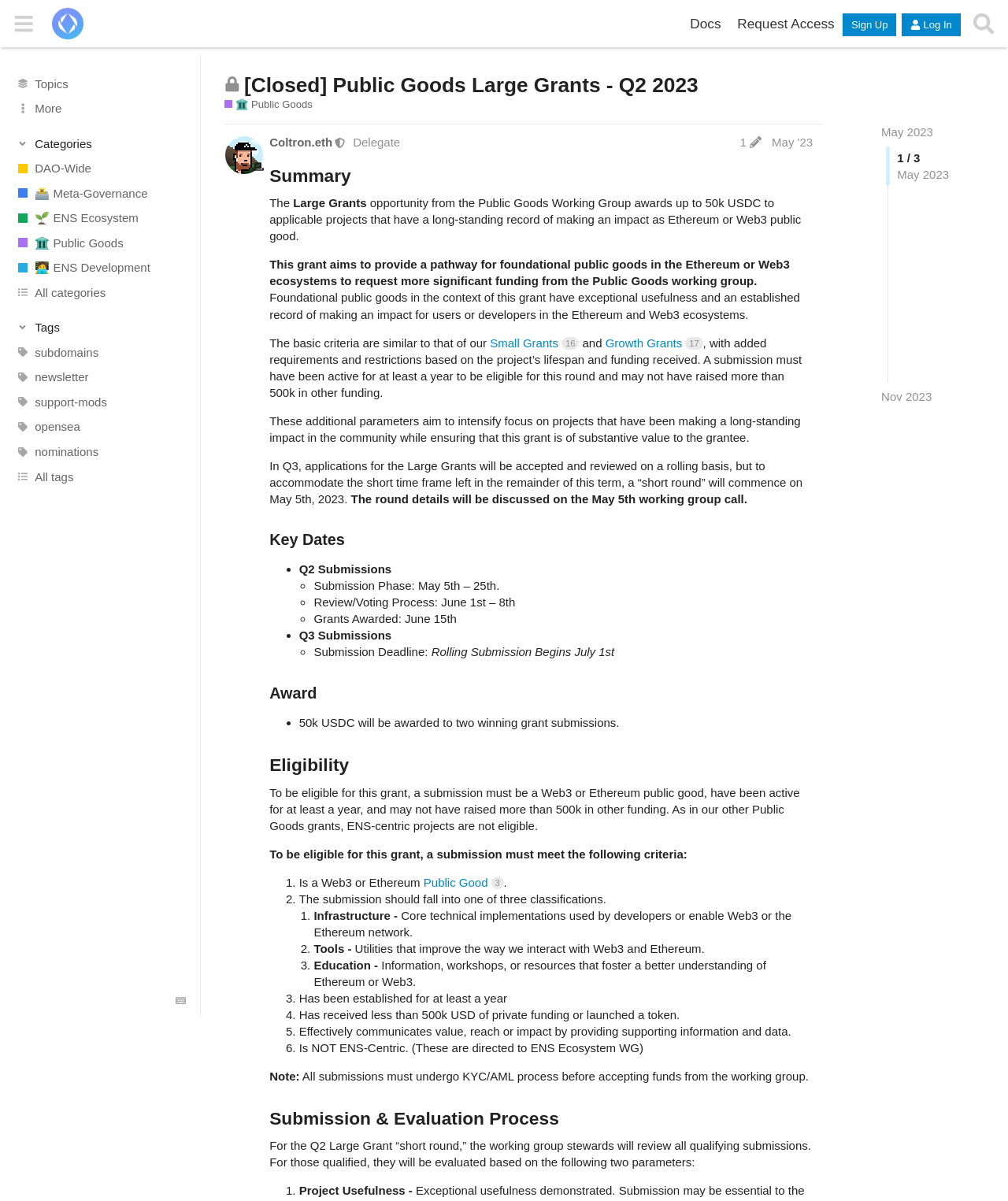Respond with a single word or phrase to the following question:
What is the purpose of the Large Grants opportunity?

Awards up to 50k USDC to applicable projects